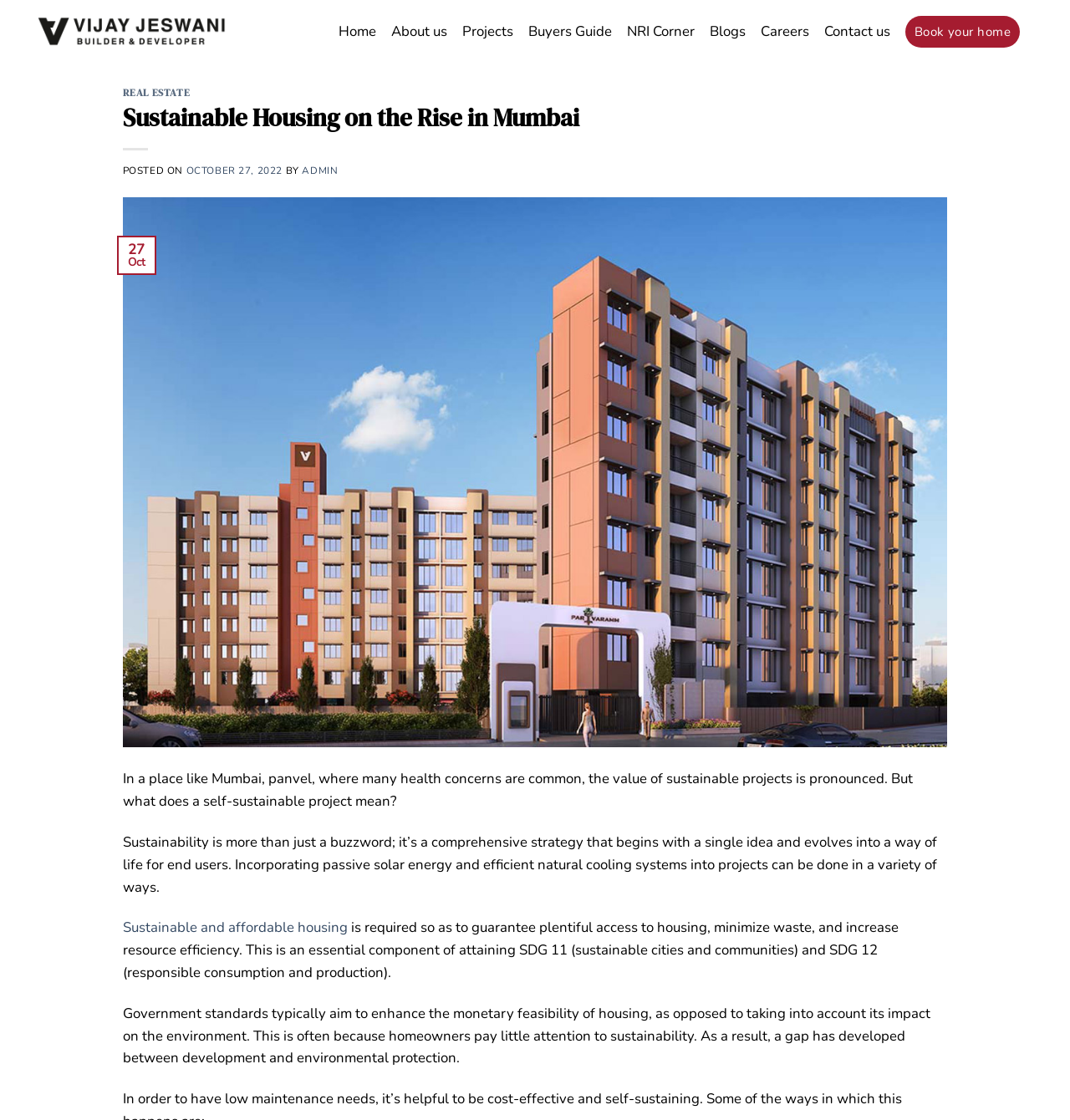Locate the bounding box coordinates of the item that should be clicked to fulfill the instruction: "Book your home".

[0.846, 0.014, 0.953, 0.042]